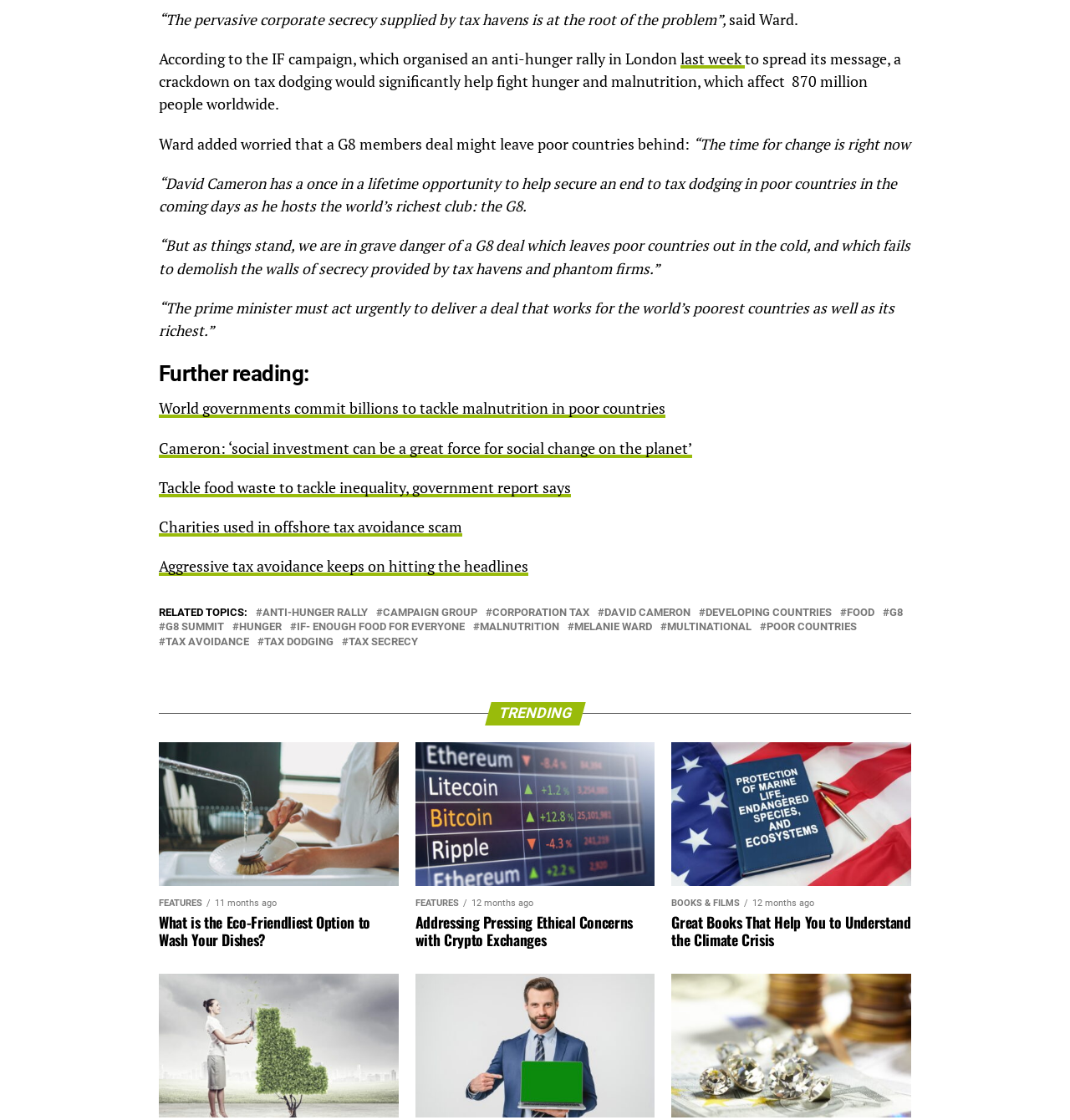Who said that the pervasive corporate secrecy supplied by tax havens is at the root of the problem?
Could you give a comprehensive explanation in response to this question?

The quote '“The pervasive corporate secrecy supplied by tax havens is at the root of the problem”' is attributed to Ward, as indicated by the StaticText element with OCR text 'said Ward.'